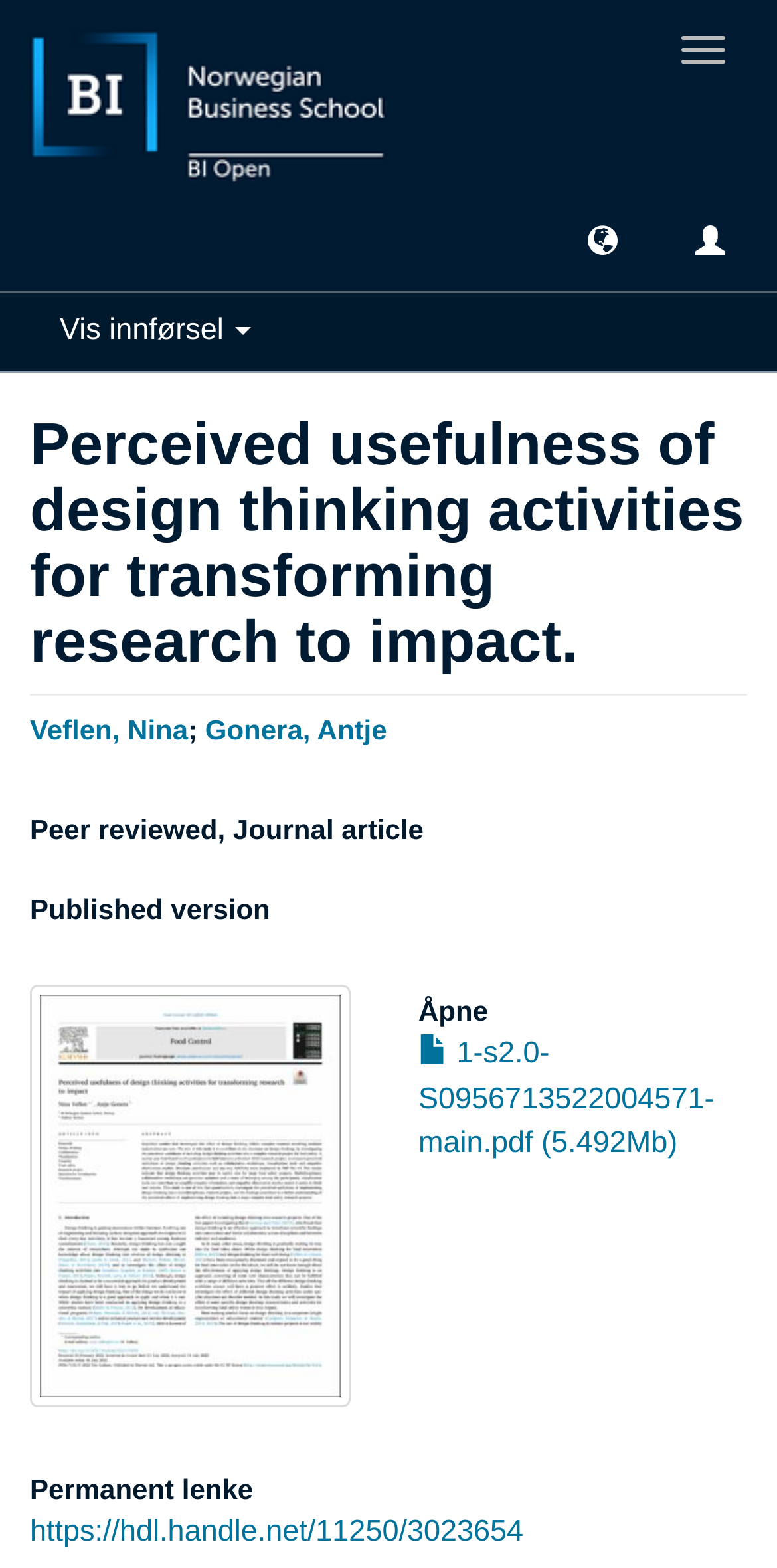Please reply to the following question with a single word or a short phrase:
How many buttons are there in the top section?

3